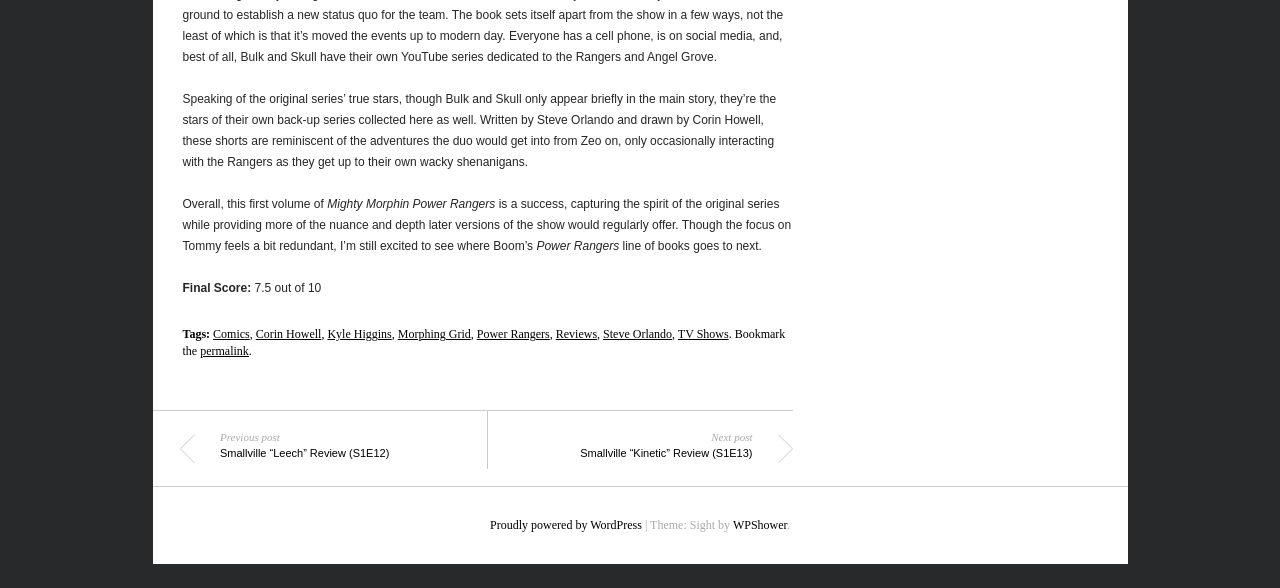Can you identify the bounding box coordinates of the clickable region needed to carry out this instruction: 'View the 'Power Rangers' related content'? The coordinates should be four float numbers within the range of 0 to 1, stated as [left, top, right, bottom].

[0.372, 0.557, 0.429, 0.581]